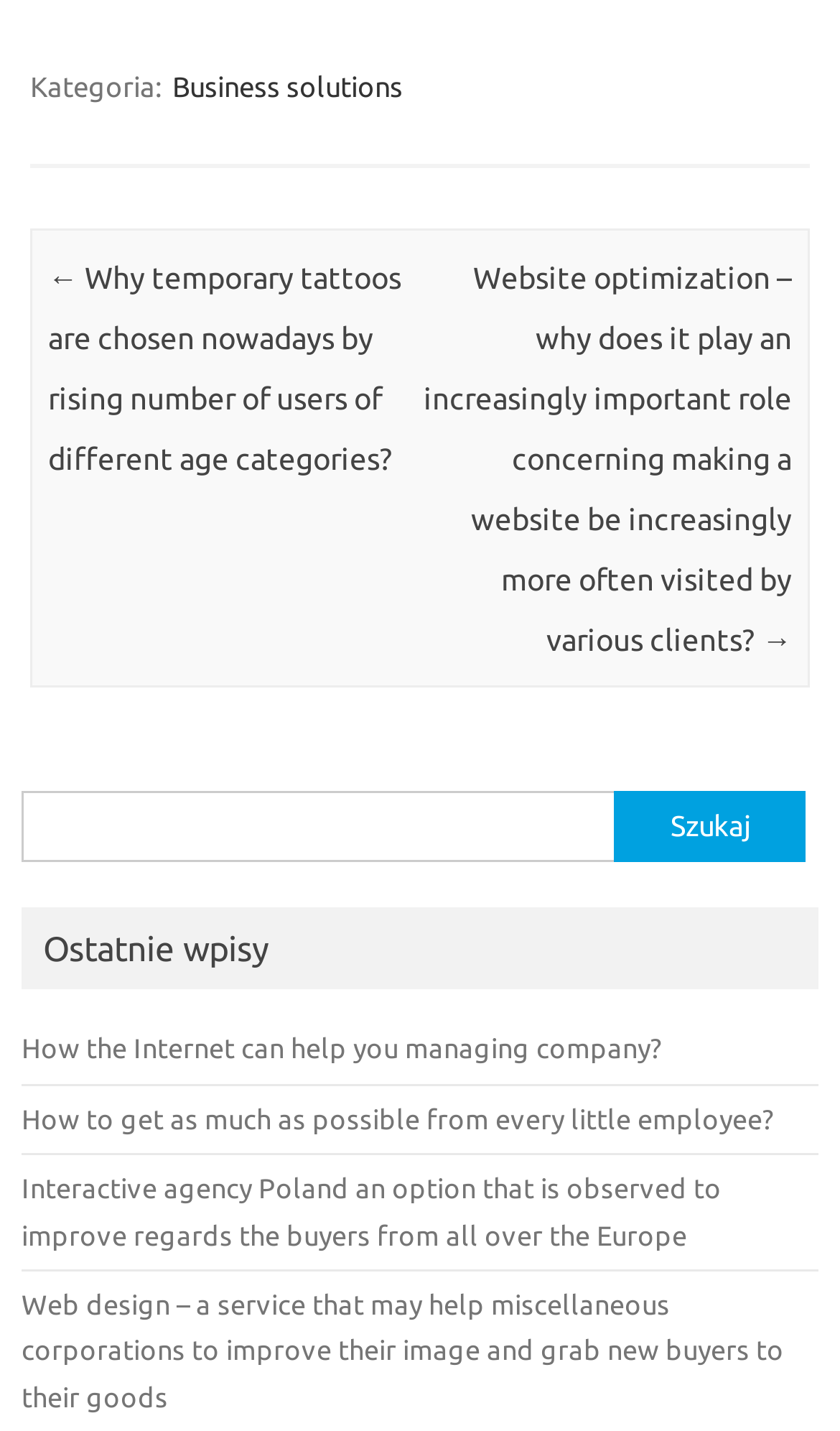What is the category of the current webpage?
Refer to the image and give a detailed answer to the query.

The category of the current webpage can be determined by looking at the footer section, where it says 'Kategoria:' followed by a link 'Business solutions', indicating that the current webpage is related to business solutions.